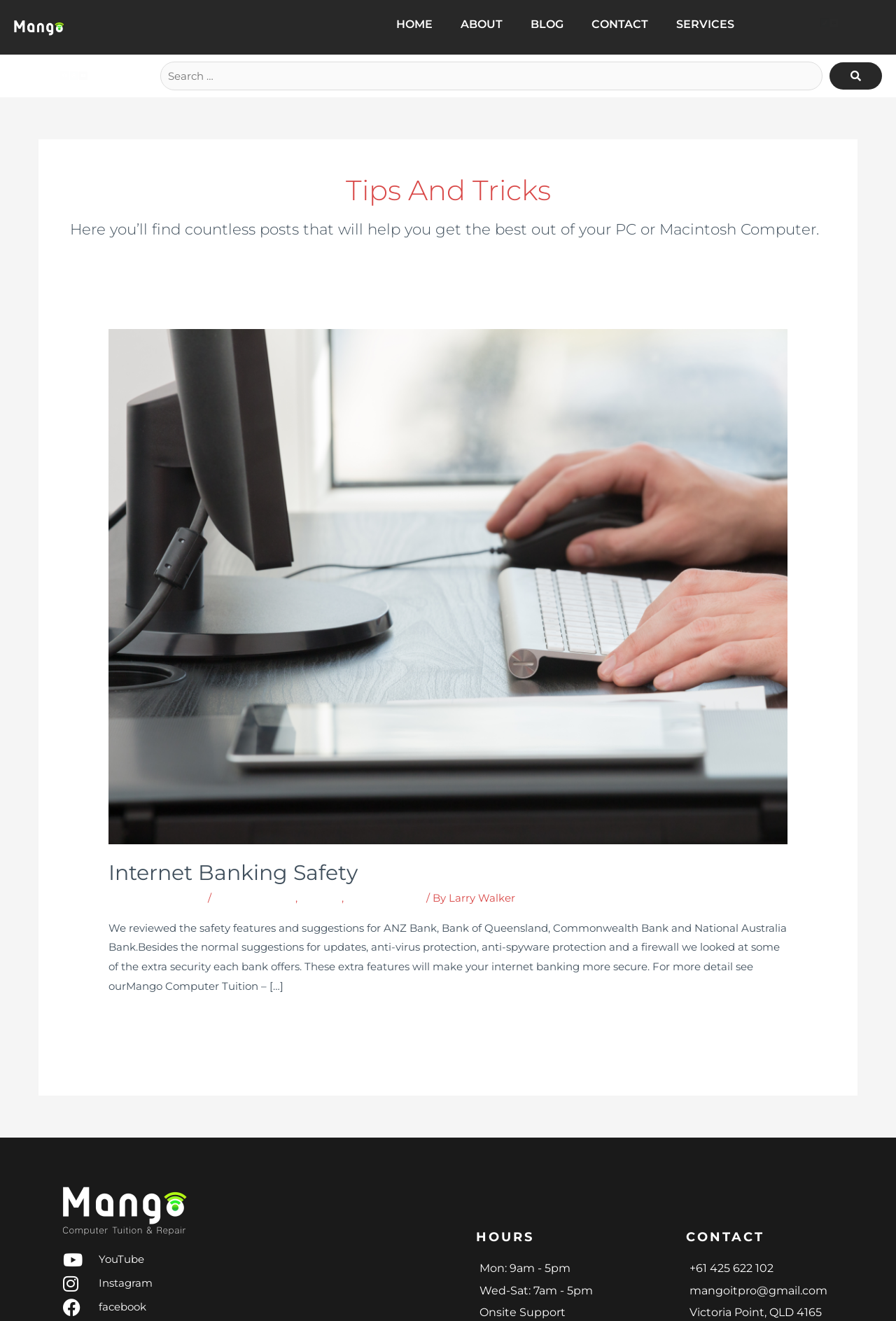What is the name of the company?
Using the image, elaborate on the answer with as much detail as possible.

The name of the company can be found in the logo at the top left corner of the webpage, which is a horizontal logo with white font on a transparent background. It is also mentioned in the contact information section at the bottom of the webpage.